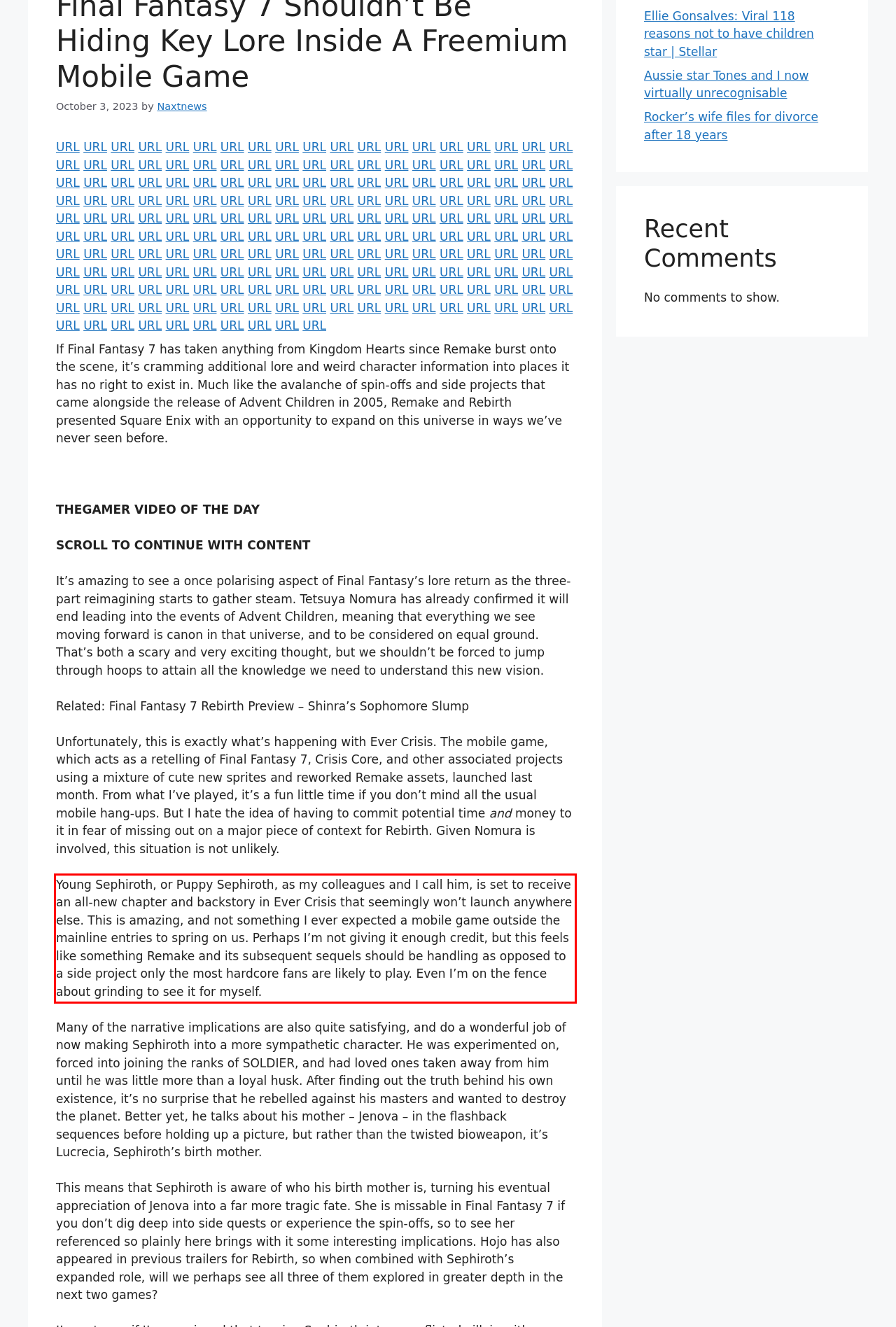Please extract the text content from the UI element enclosed by the red rectangle in the screenshot.

Young Sephiroth, or Puppy Sephiroth, as my colleagues and I call him, is set to receive an all-new chapter and backstory in Ever Crisis that seemingly won’t launch anywhere else. This is amazing, and not something I ever expected a mobile game outside the mainline entries to spring on us. Perhaps I’m not giving it enough credit, but this feels like something Remake and its subsequent sequels should be handling as opposed to a side project only the most hardcore fans are likely to play. Even I’m on the fence about grinding to see it for myself.